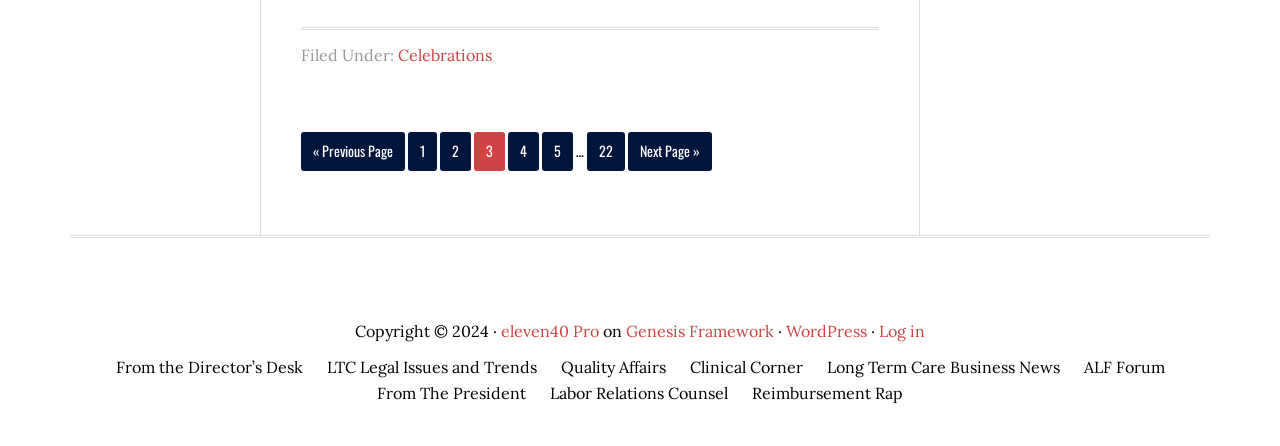Extract the bounding box coordinates for the UI element described by the text: "Labor Relations Counsel". The coordinates should be in the form of [left, top, right, bottom] with values between 0 and 1.

[0.43, 0.852, 0.569, 0.91]